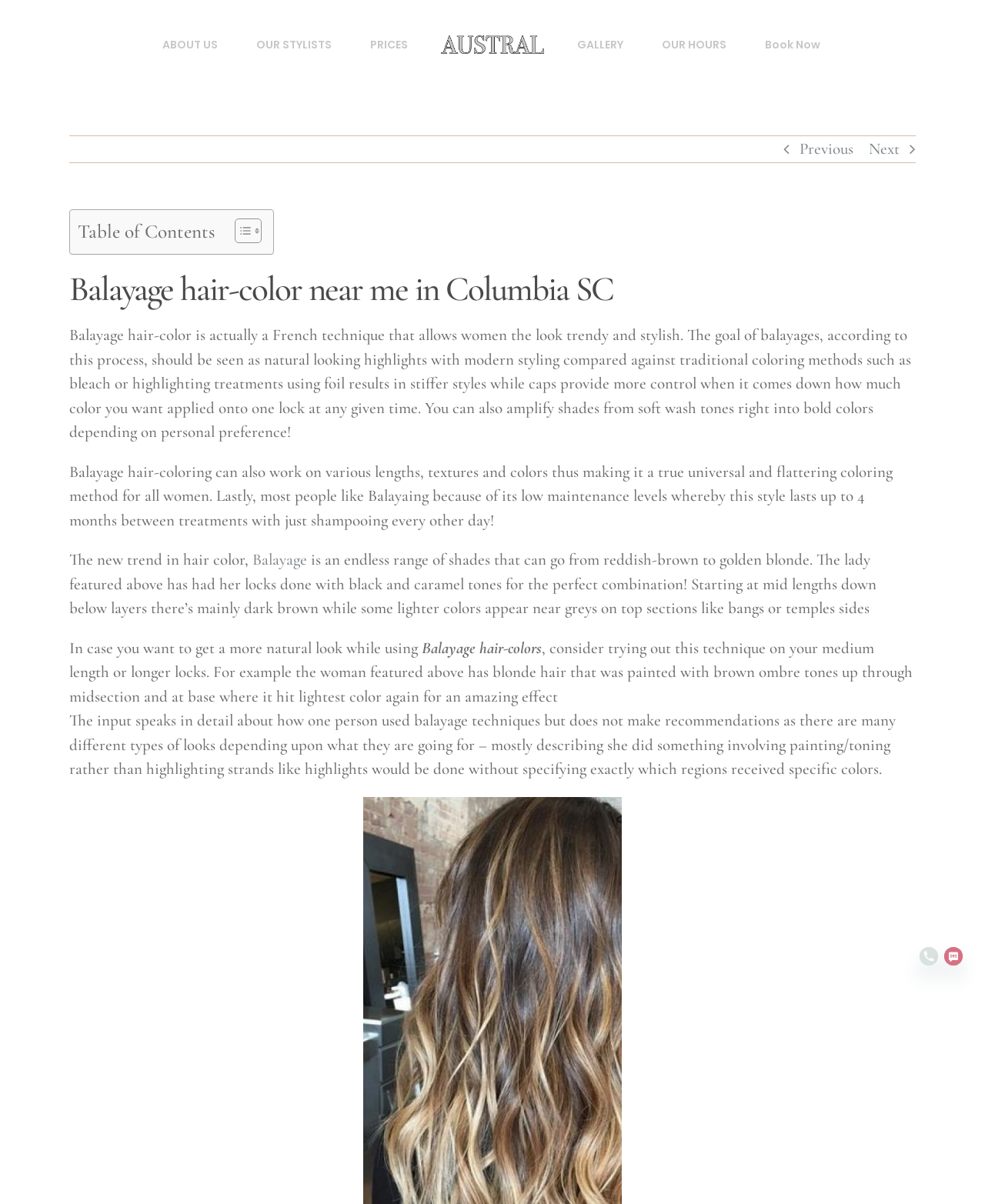Please pinpoint the bounding box coordinates for the region I should click to adhere to this instruction: "Click the ABOUT US link".

[0.145, 0.019, 0.24, 0.055]